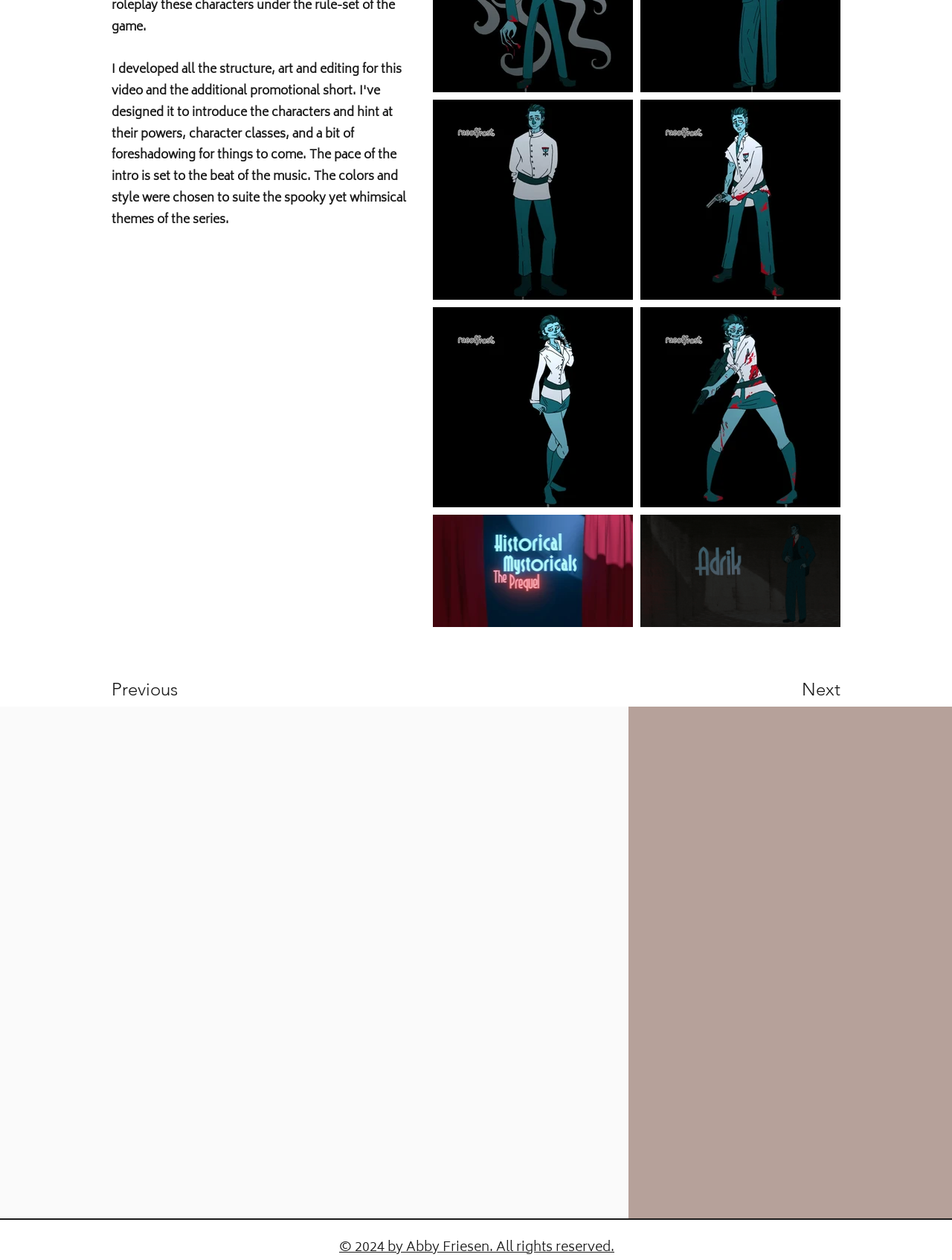Using the webpage screenshot, locate the HTML element that fits the following description and provide its bounding box: "Previous".

[0.117, 0.535, 0.229, 0.559]